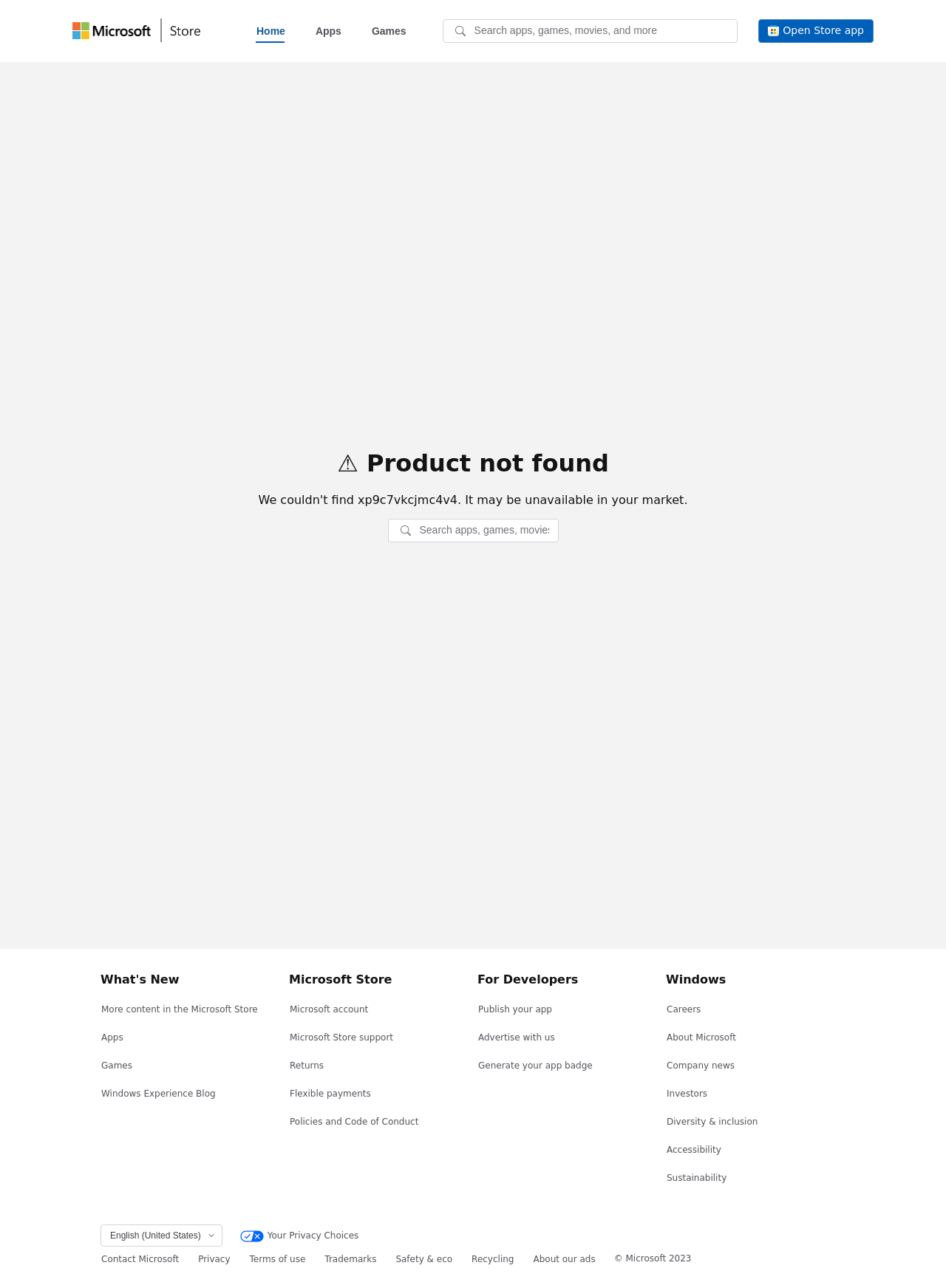What is the purpose of the 'Search' textbox?
Refer to the screenshot and answer in one word or phrase.

To search for apps and games